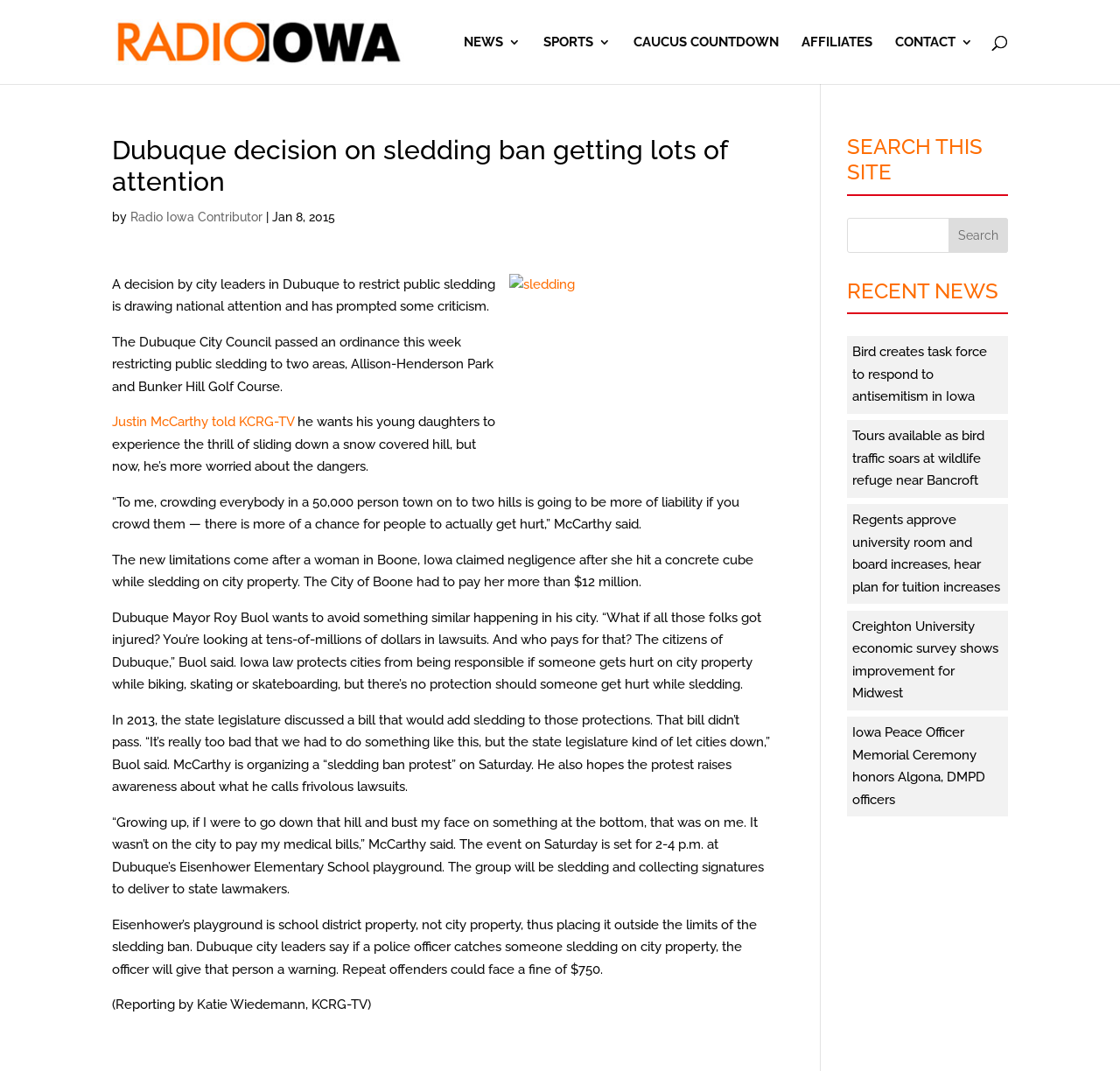Please answer the following query using a single word or phrase: 
What is the name of the school where the sledding protest will take place?

Eisenhower Elementary School